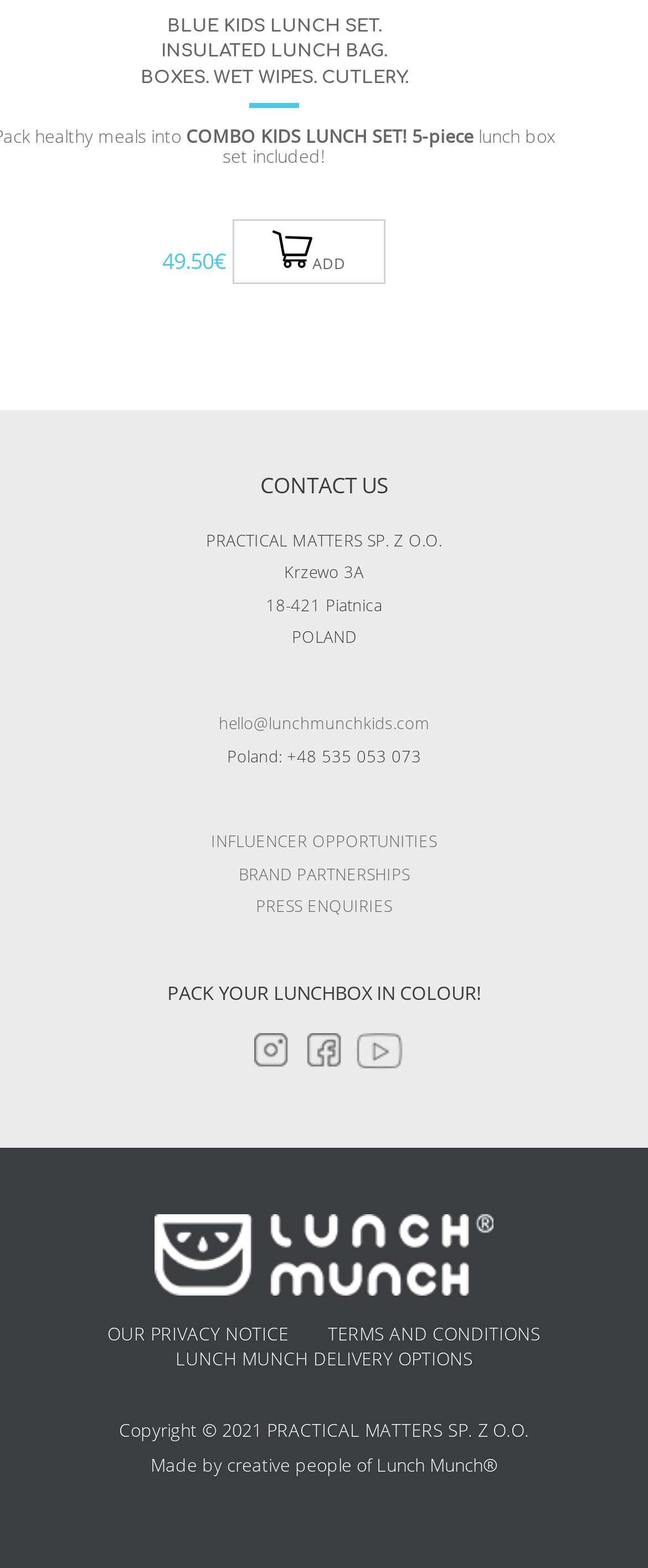Determine the bounding box coordinates of the clickable element to complete this instruction: "View Lunch Munch". Provide the coordinates in the format of four float numbers between 0 and 1, [left, top, right, bottom].

[0.238, 0.775, 0.762, 0.827]